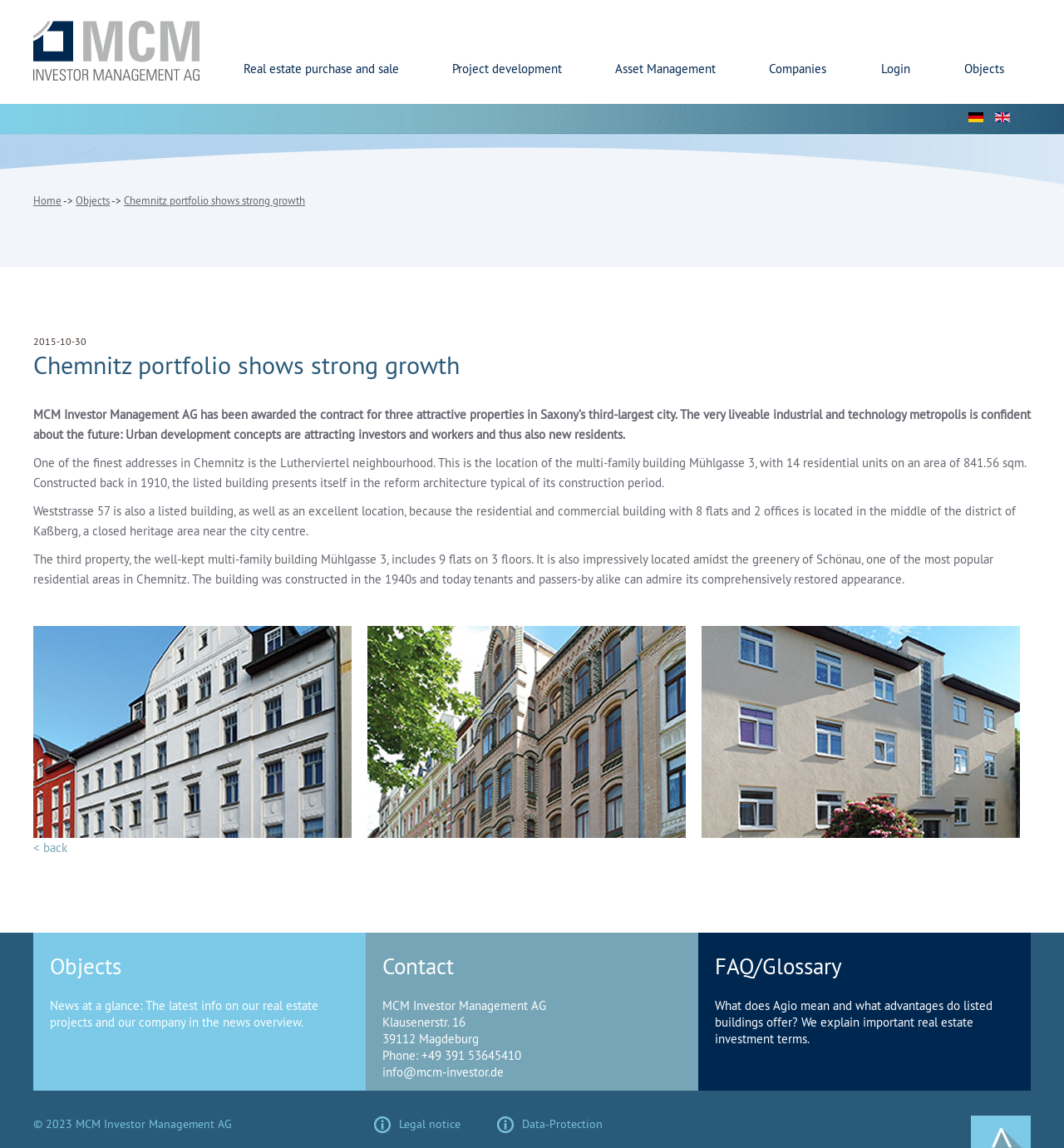Locate the bounding box coordinates of the area you need to click to fulfill this instruction: 'Login to the customer portal'. The coordinates must be in the form of four float numbers ranging from 0 to 1: [left, top, right, bottom].

[0.802, 0.091, 0.881, 0.125]